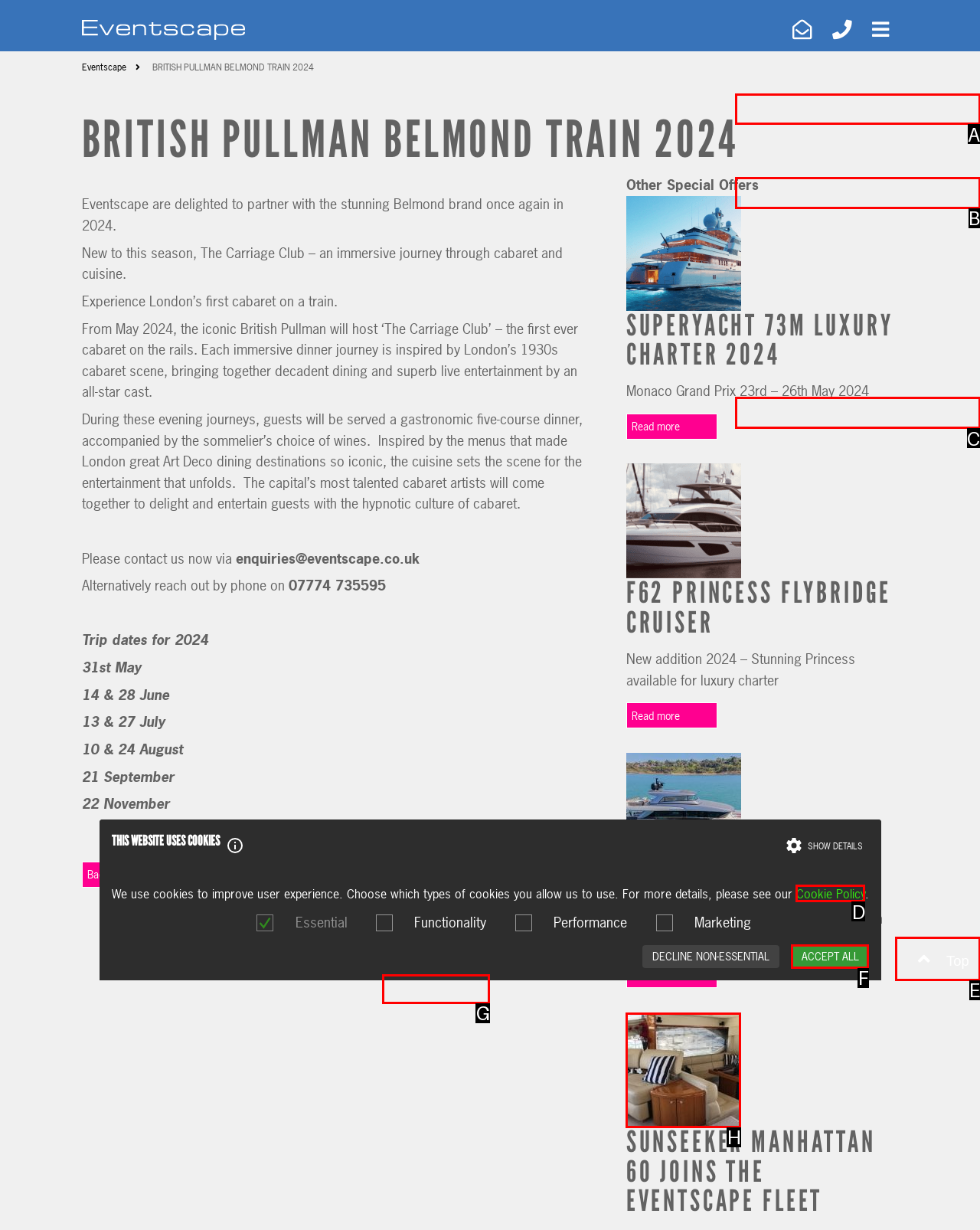Which option aligns with the description: Functionality? Respond by selecting the correct letter.

G